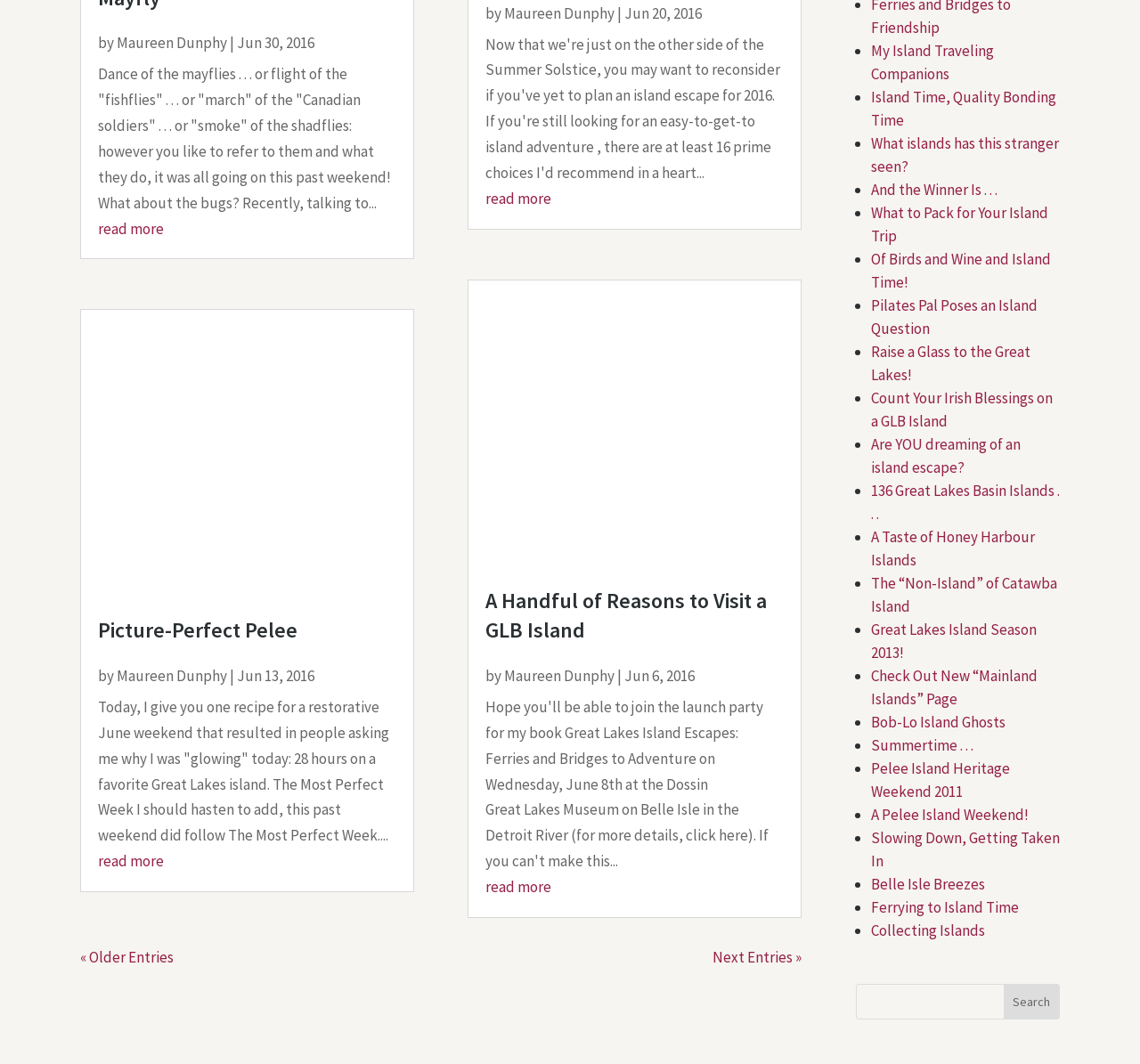Using the description "parent_node: Email * aria-describedby="email-notes" name="email"", locate and provide the bounding box of the UI element.

None